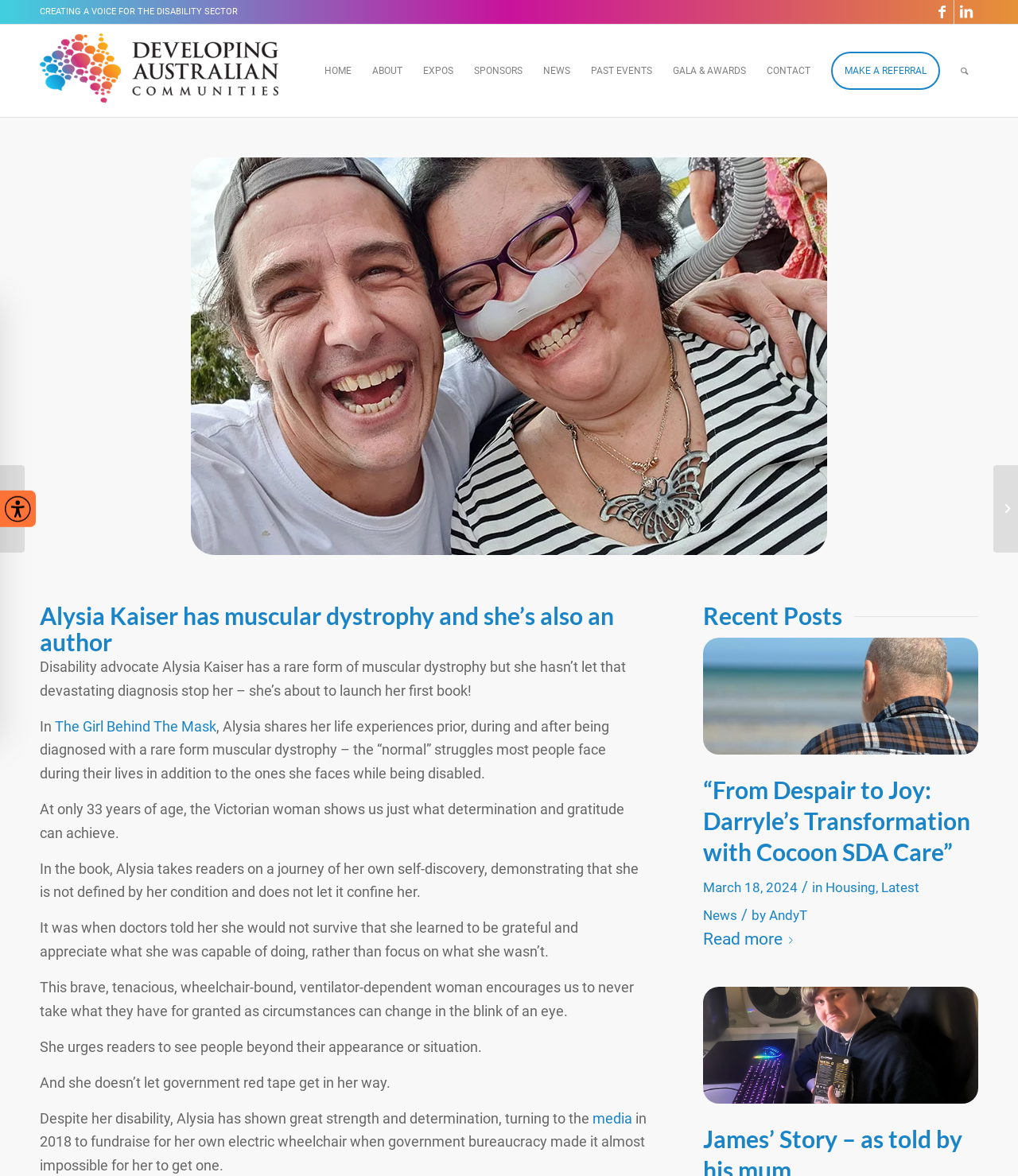What is the name of Alysia Kaiser's book?
Answer the question with a detailed and thorough explanation.

The webpage mentions that Alysia Kaiser is about to launch her first book, and the title of the book is 'The Girl Behind The Mask'. This information is provided in the text that describes her life experiences and her book.